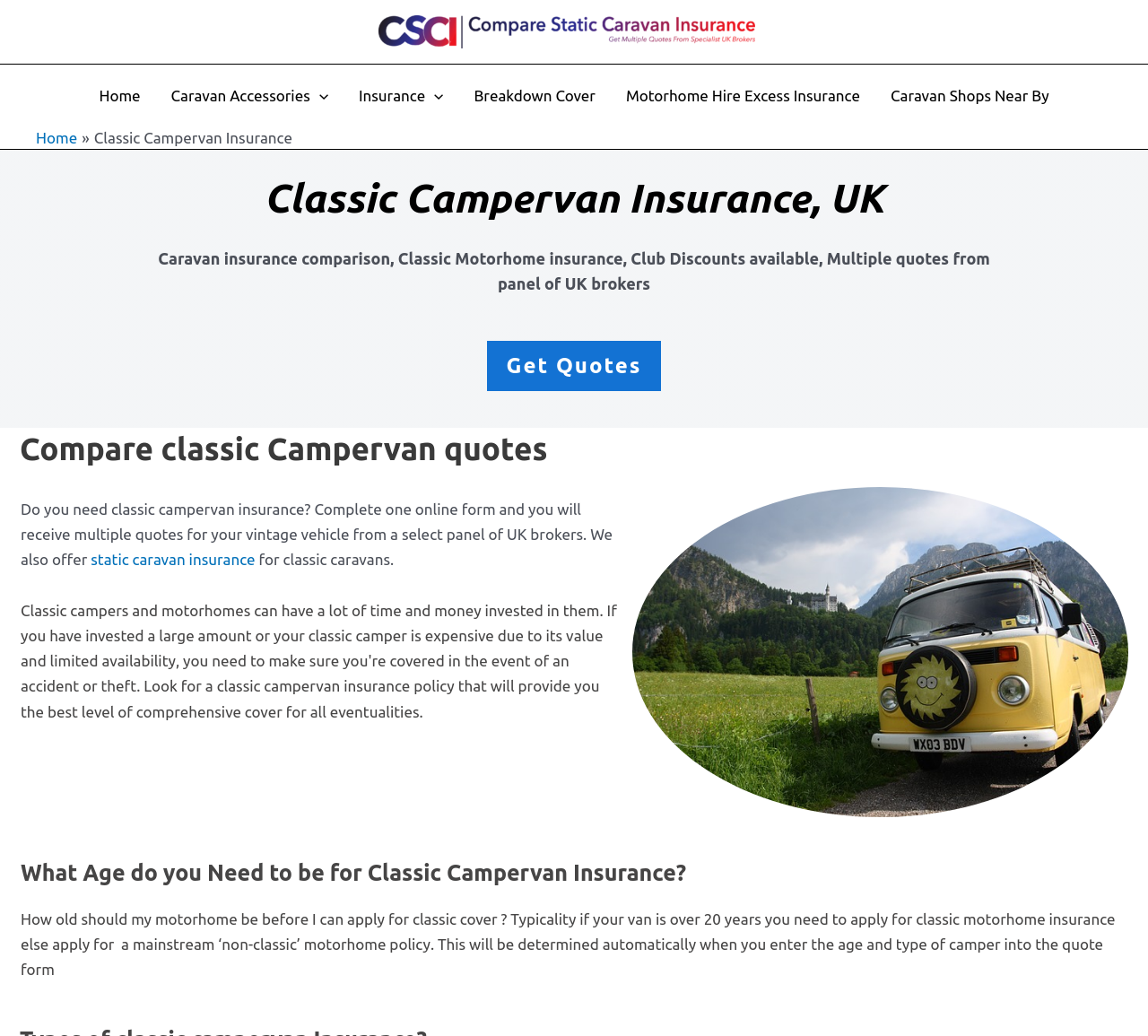How many menu toggles are available in the navigation?
Using the image as a reference, answer with just one word or a short phrase.

2